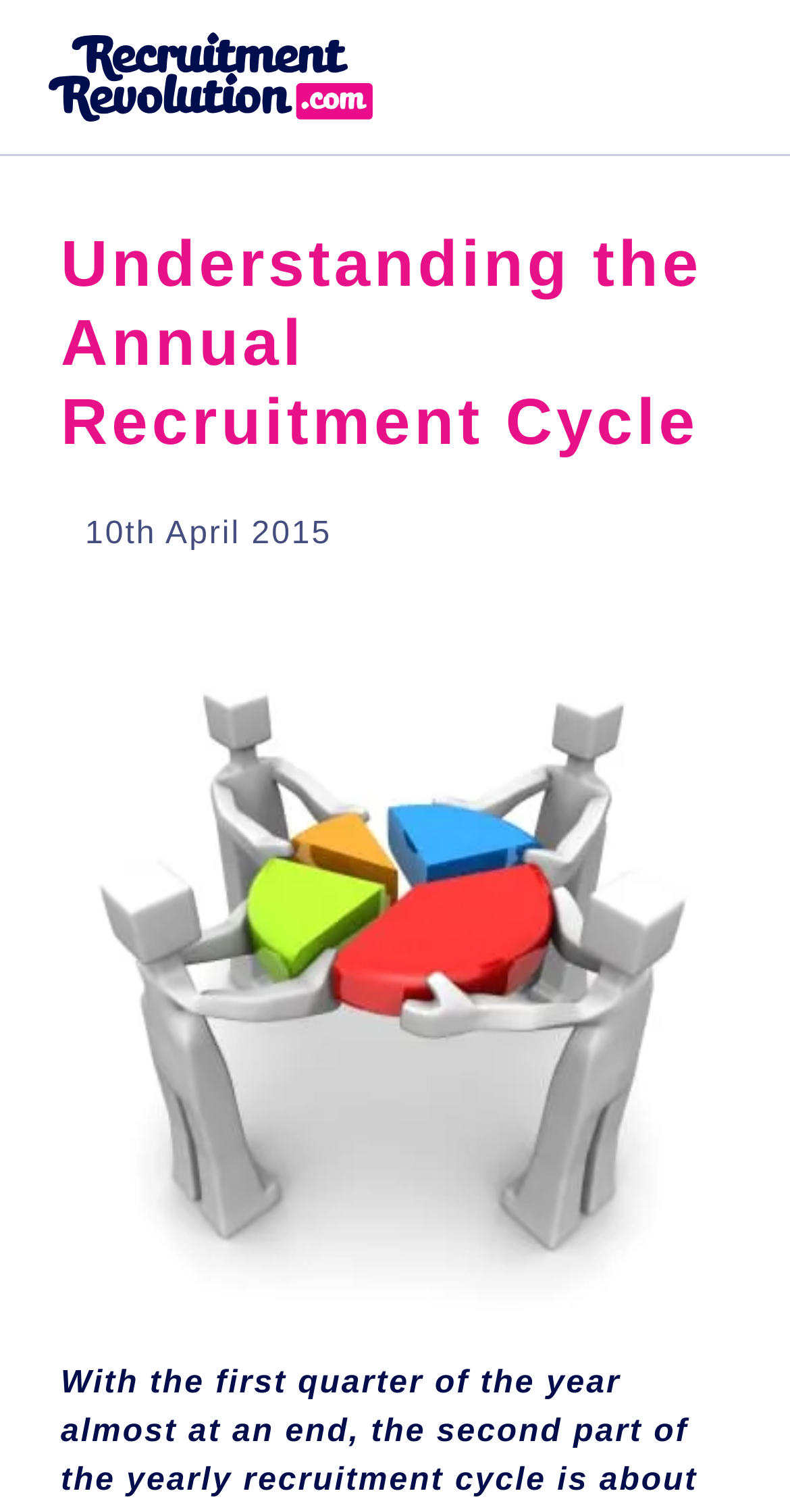What is the theme of the image below the heading?
Refer to the image and give a detailed answer to the query.

The image below the heading 'Understanding the Annual Recruitment Cycle' is an image with a bounding box coordinate of [0.077, 0.426, 0.923, 0.867], and it is related to 'People Quarters' theme.